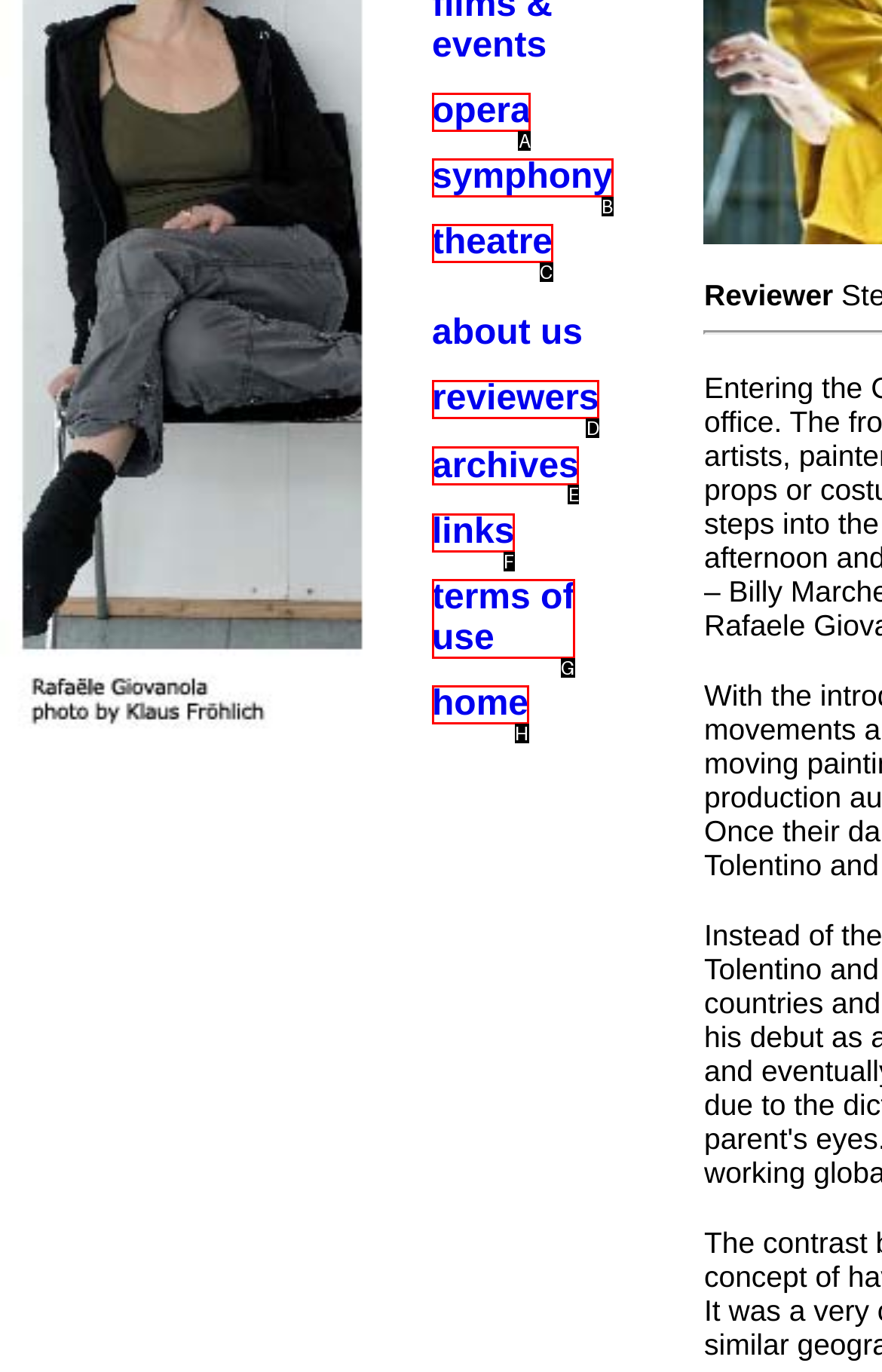Select the letter that corresponds to the description: home. Provide your answer using the option's letter.

H